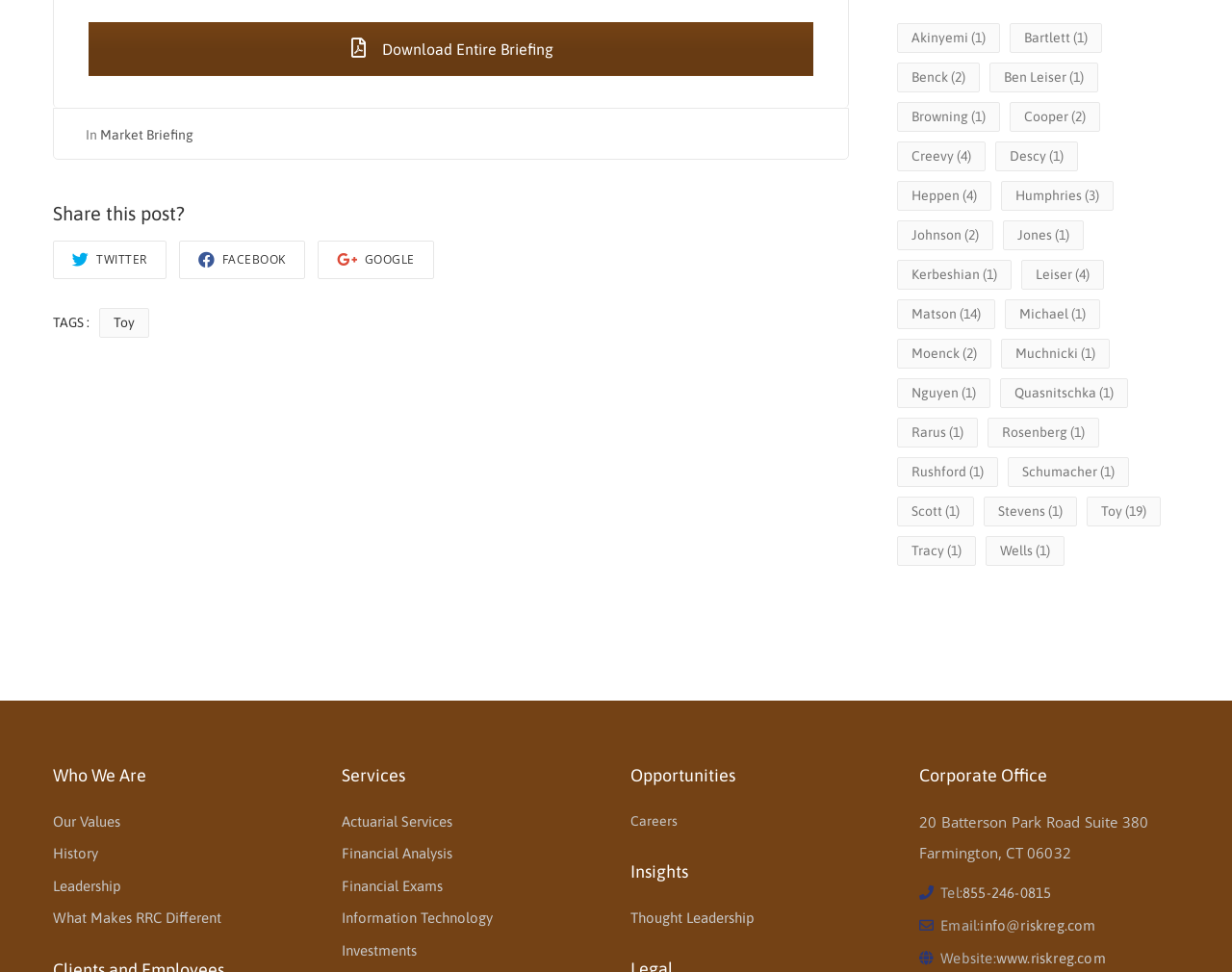What is the company's corporate office address?
Based on the image content, provide your answer in one word or a short phrase.

20 Batterson Park Road Suite 380, Farmington, CT 06032